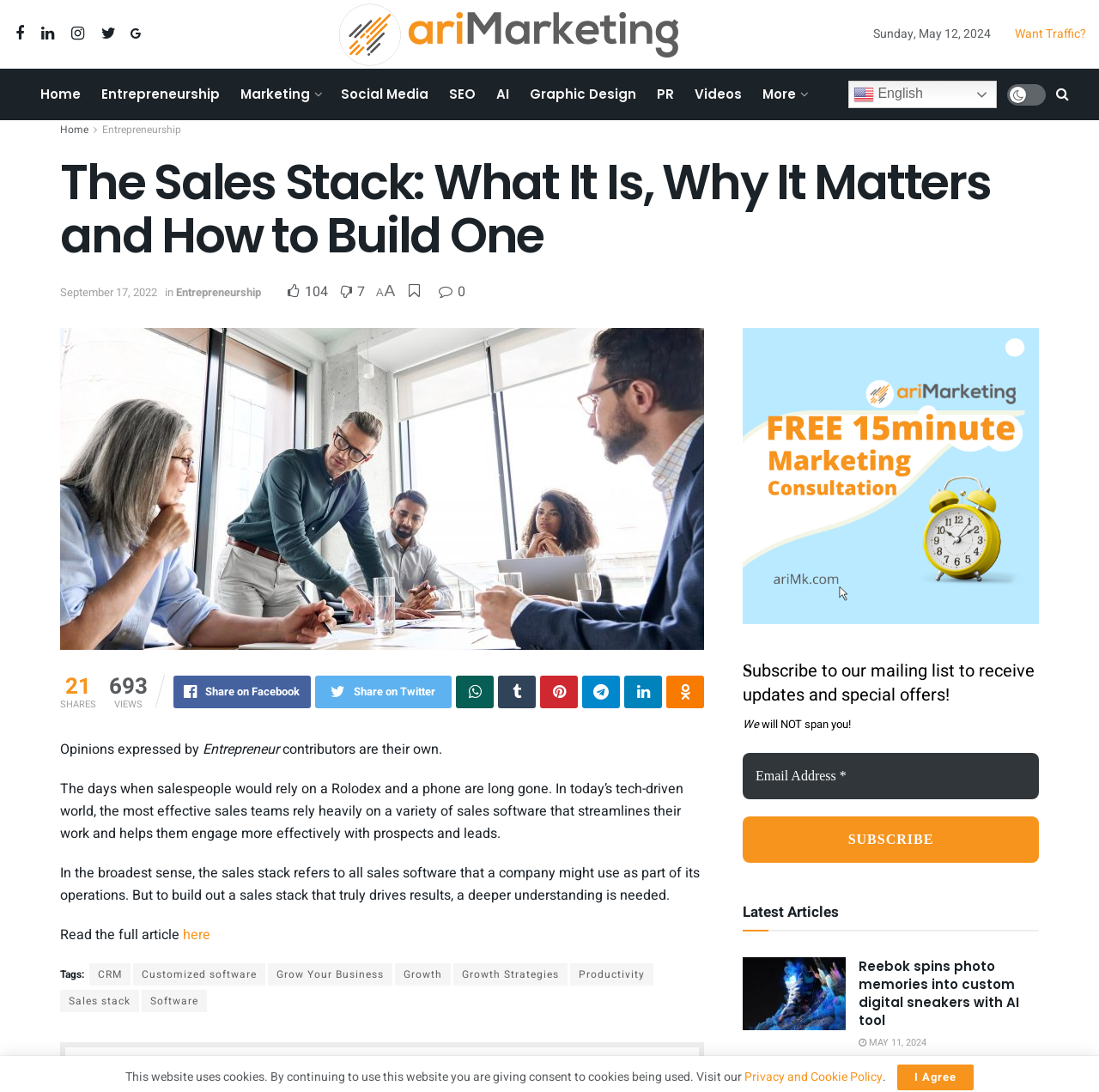Pinpoint the bounding box coordinates of the area that should be clicked to complete the following instruction: "Click on the 'Entrepreneurship' link". The coordinates must be given as four float numbers between 0 and 1, i.e., [left, top, right, bottom].

[0.083, 0.063, 0.209, 0.11]